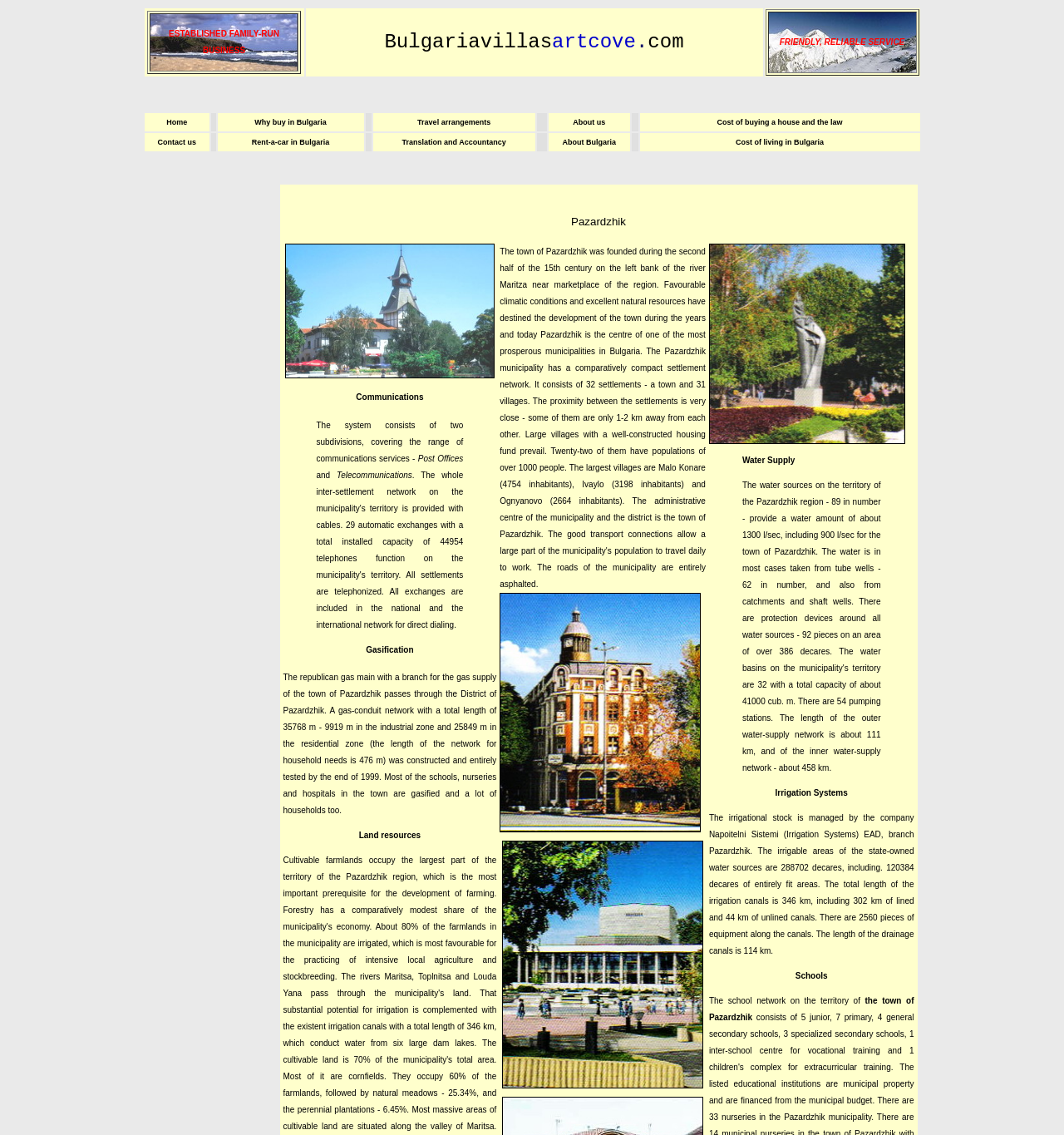What is the name of the town in the webpage?
Please provide a single word or phrase based on the screenshot.

Pazardzhik